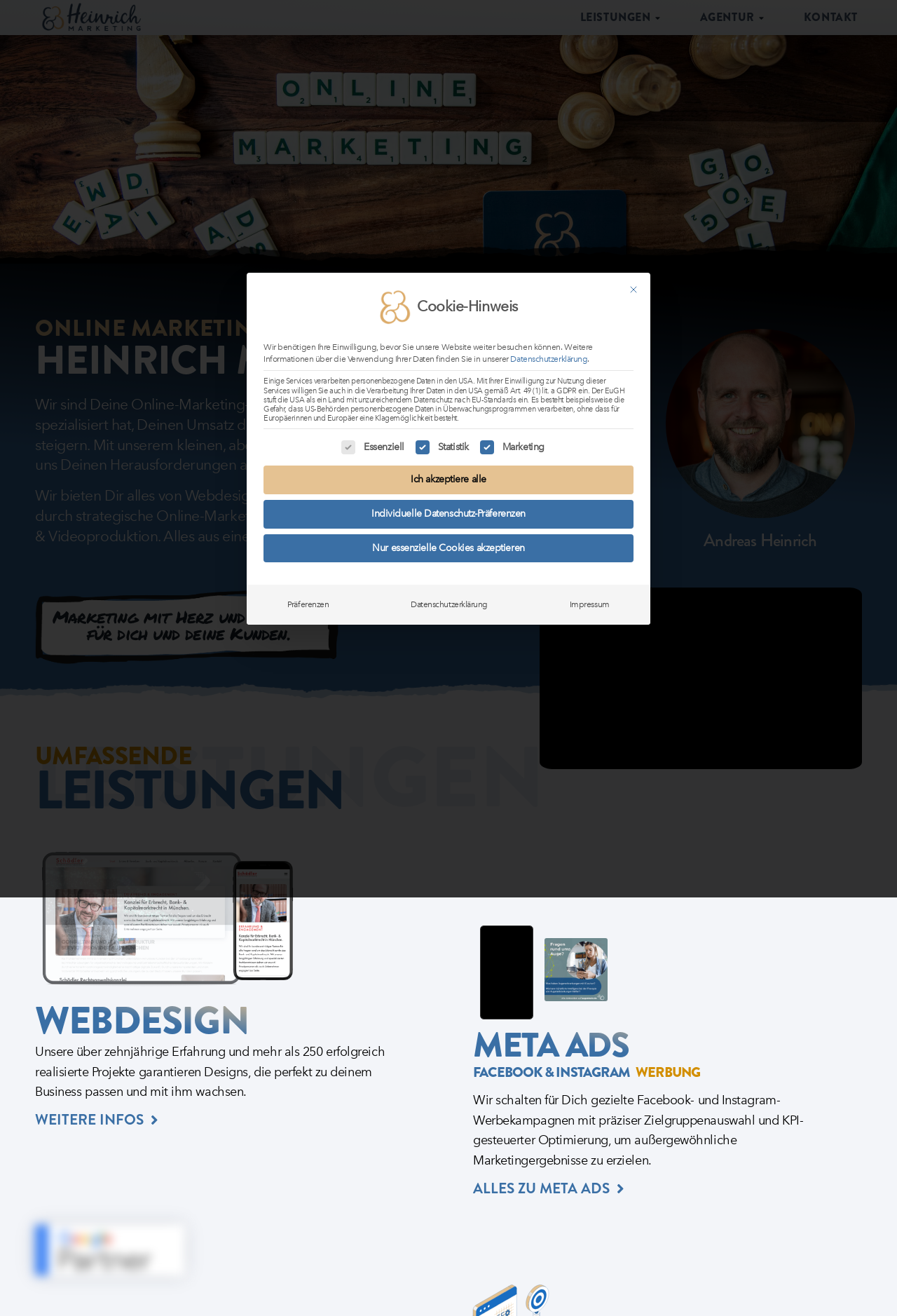Can you pinpoint the bounding box coordinates for the clickable element required for this instruction: "Click the WEITERE INFOS link"? The coordinates should be four float numbers between 0 and 1, i.e., [left, top, right, bottom].

[0.039, 0.84, 0.177, 0.863]